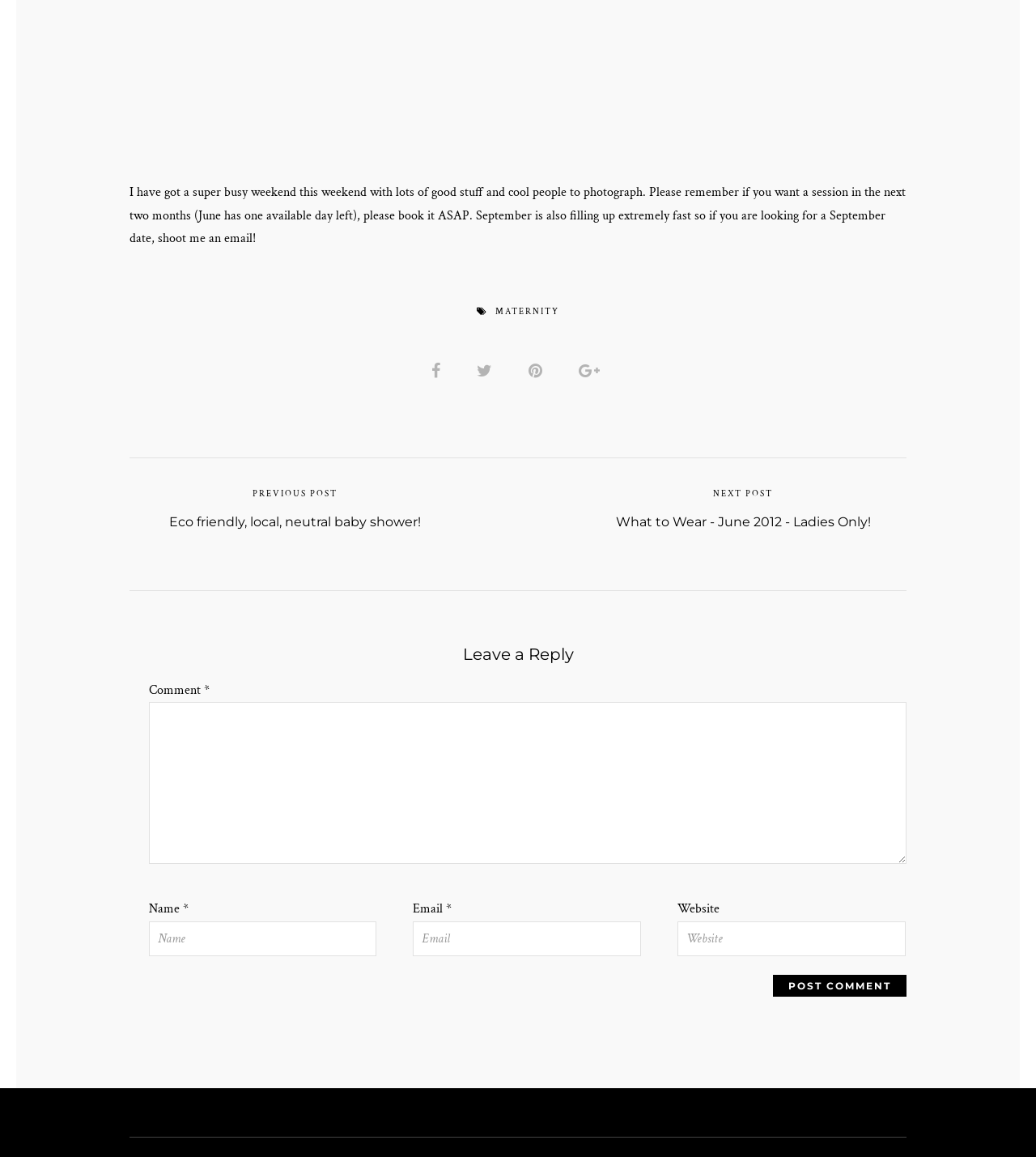How many social media links are there?
Refer to the image and give a detailed answer to the question.

There are four social media links represented by icons, which are '', '', '', and '', indicating that the photographer has a presence on four different social media platforms.